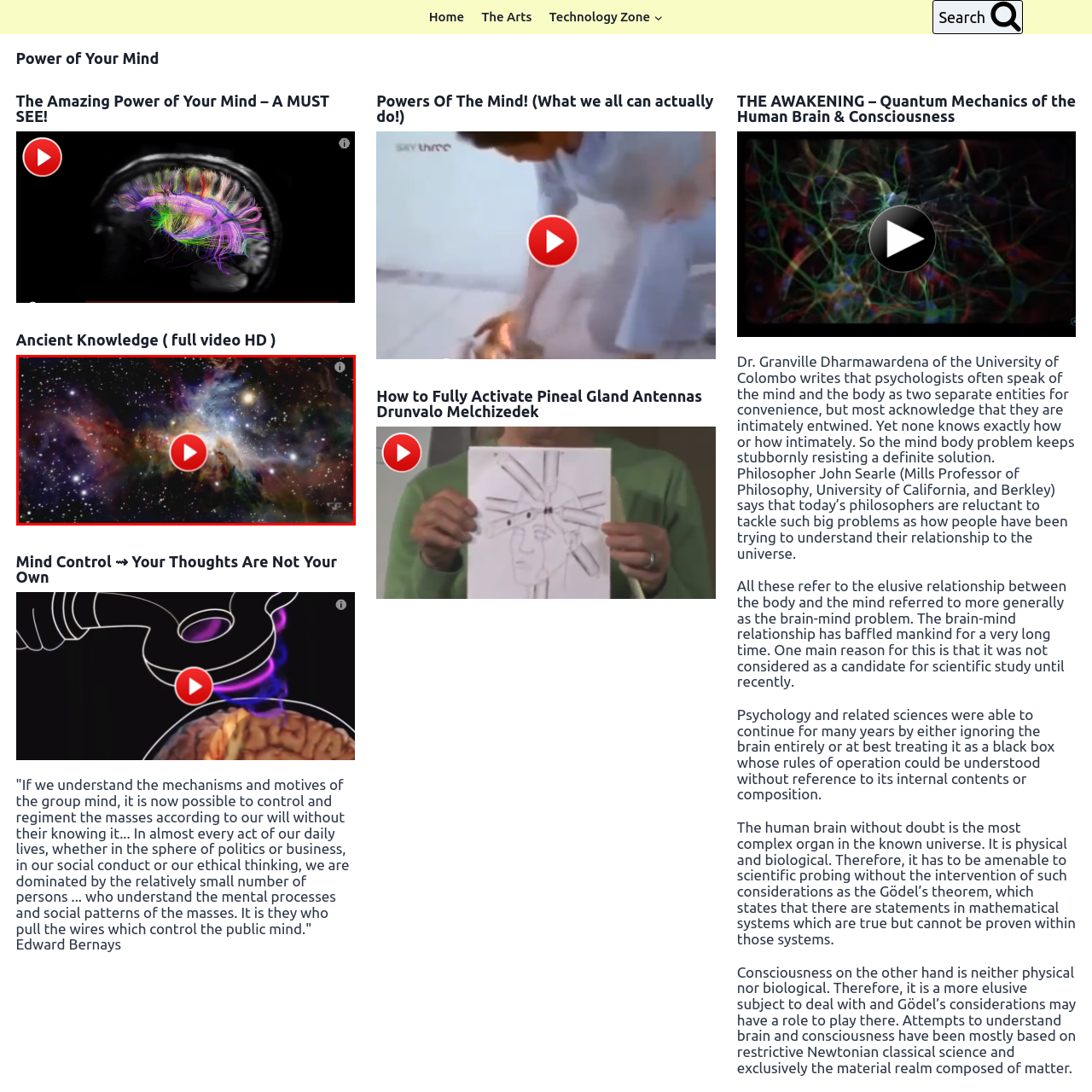Please provide a thorough description of the image inside the red frame.

This image features a vibrant cosmic scene filled with swirling nebulae and sparkling stars, representing the vastness and beauty of the universe. At the center, a prominent red play button invites viewers to engage with the content, hinting at an exploratory video linked to the theme of the mind's capabilities and the mysteries of consciousness. This visual serves as an intriguing gateway to "Ancient Knowledge," a topic that delves into profound insights and understandings related to the mind and its potential, encouraging viewers to expand their awareness and explore deeper philosophical questions.